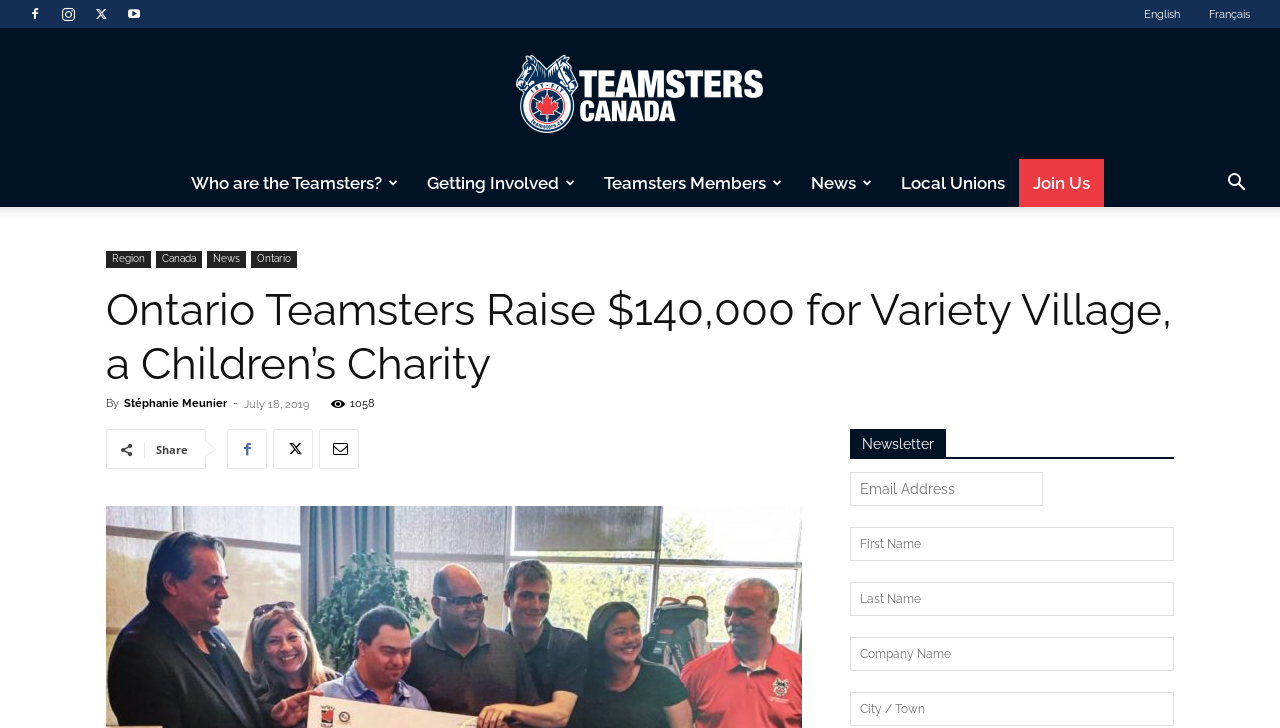Please find and generate the text of the main heading on the webpage.

Ontario Teamsters Raise $140,000 for Variety Village, a Children’s Charity